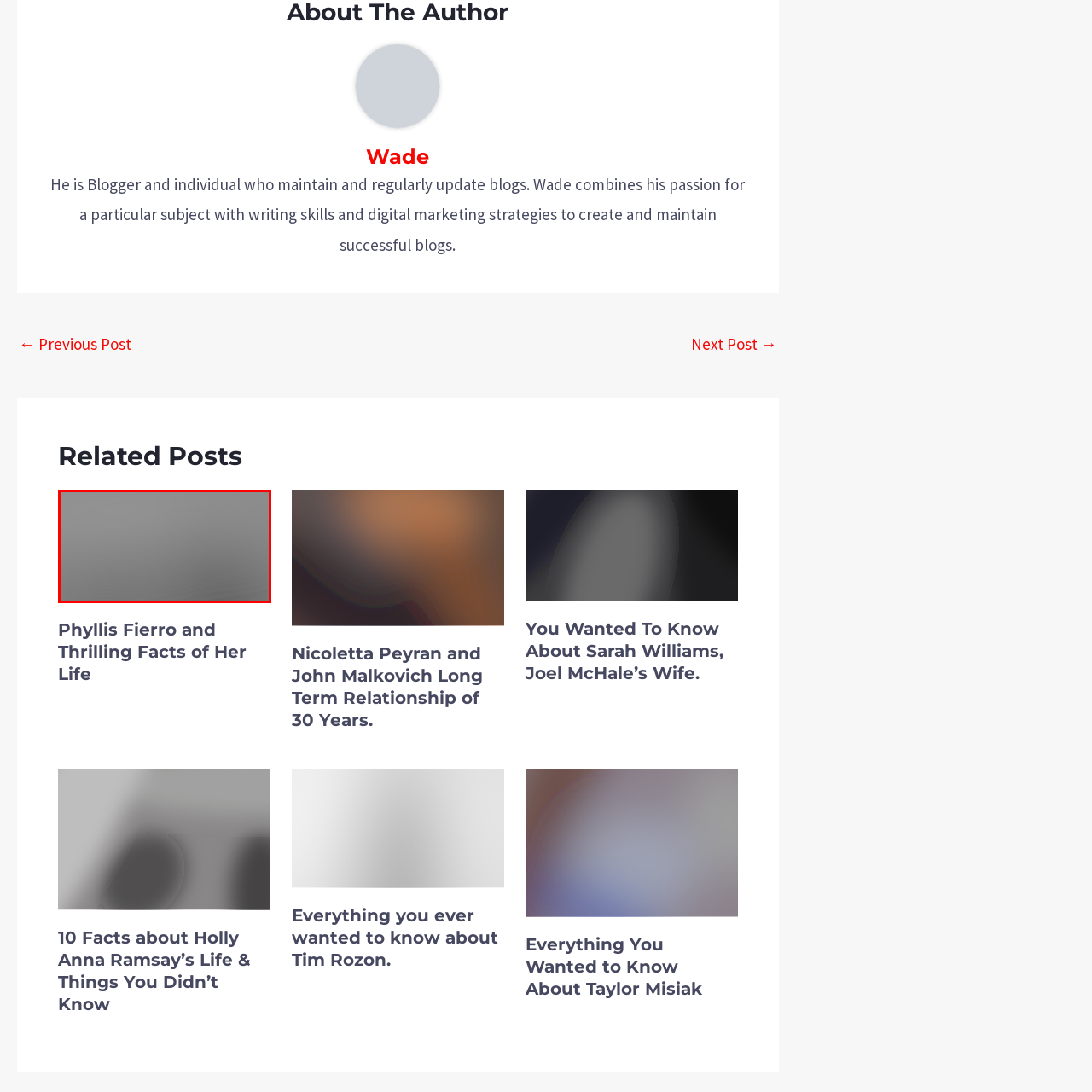Elaborate on the details of the image that is highlighted by the red boundary.

The image is a portrait of Phyllis Fierro, accompanying an article focusing on her life and intriguing facts about her. Positioned within a dedicated section of the webpage, the image connects to a link encouraging readers to explore more about her. The article highlights various aspects of her life, and this visual serves to enhance the storytelling by providing a visual representation of Fierro, drawing readers' interest to her personal narrative and achievements.